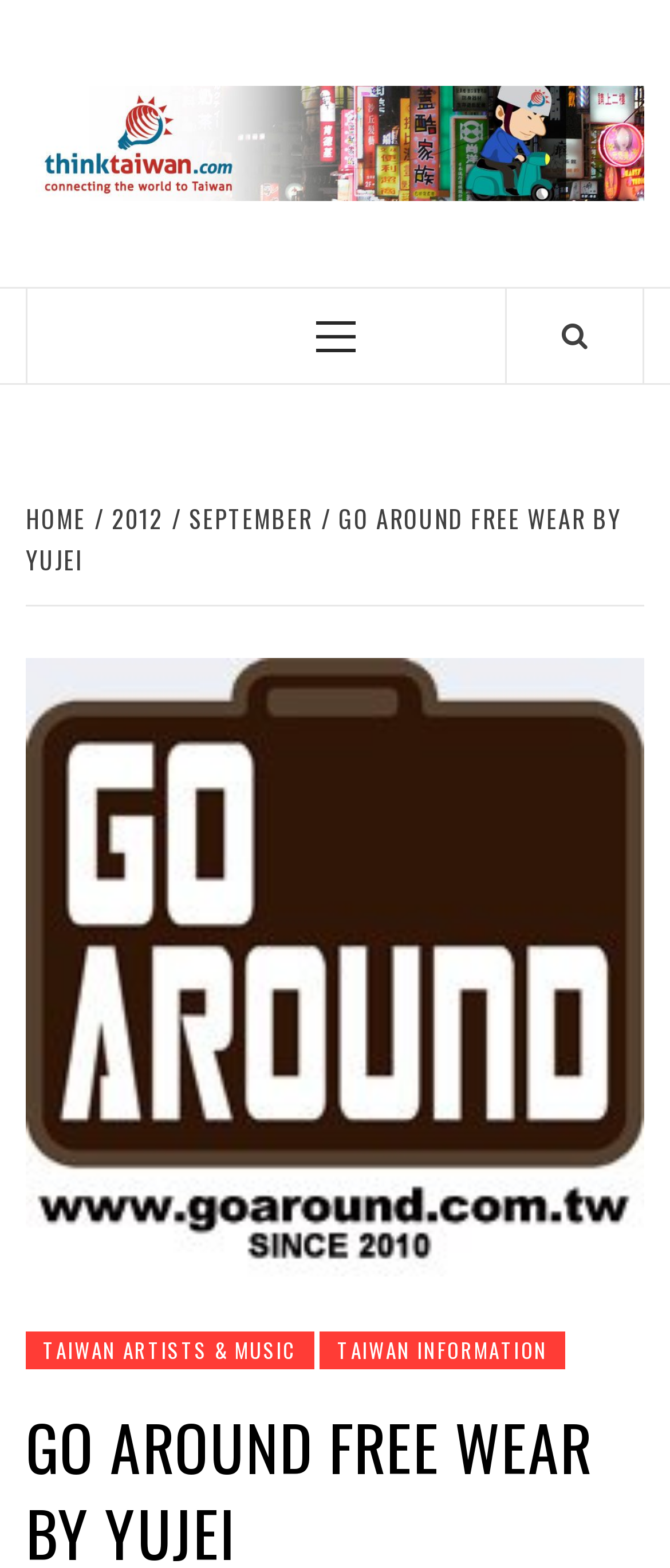Determine the bounding box coordinates for the UI element matching this description: "September".

[0.256, 0.319, 0.479, 0.342]